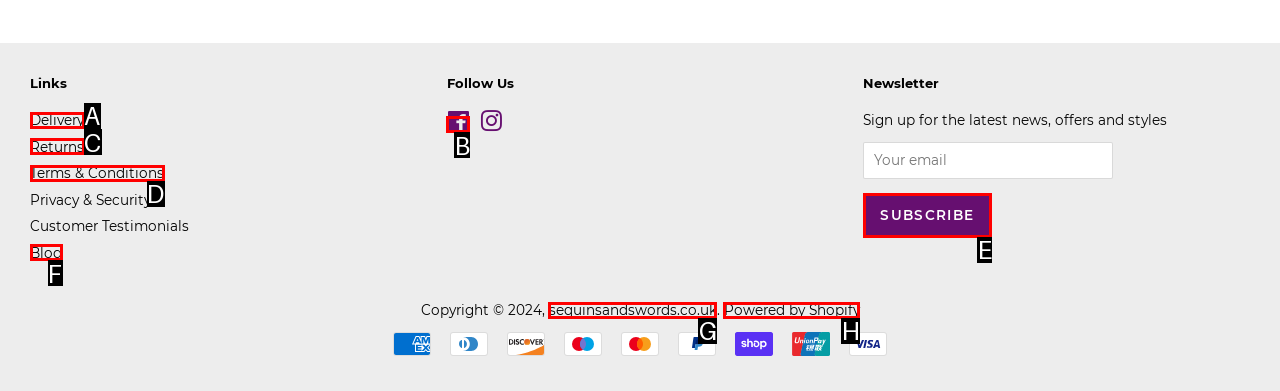What is the letter of the UI element you should click to Read the 'MAGAZINE' section? Provide the letter directly.

None